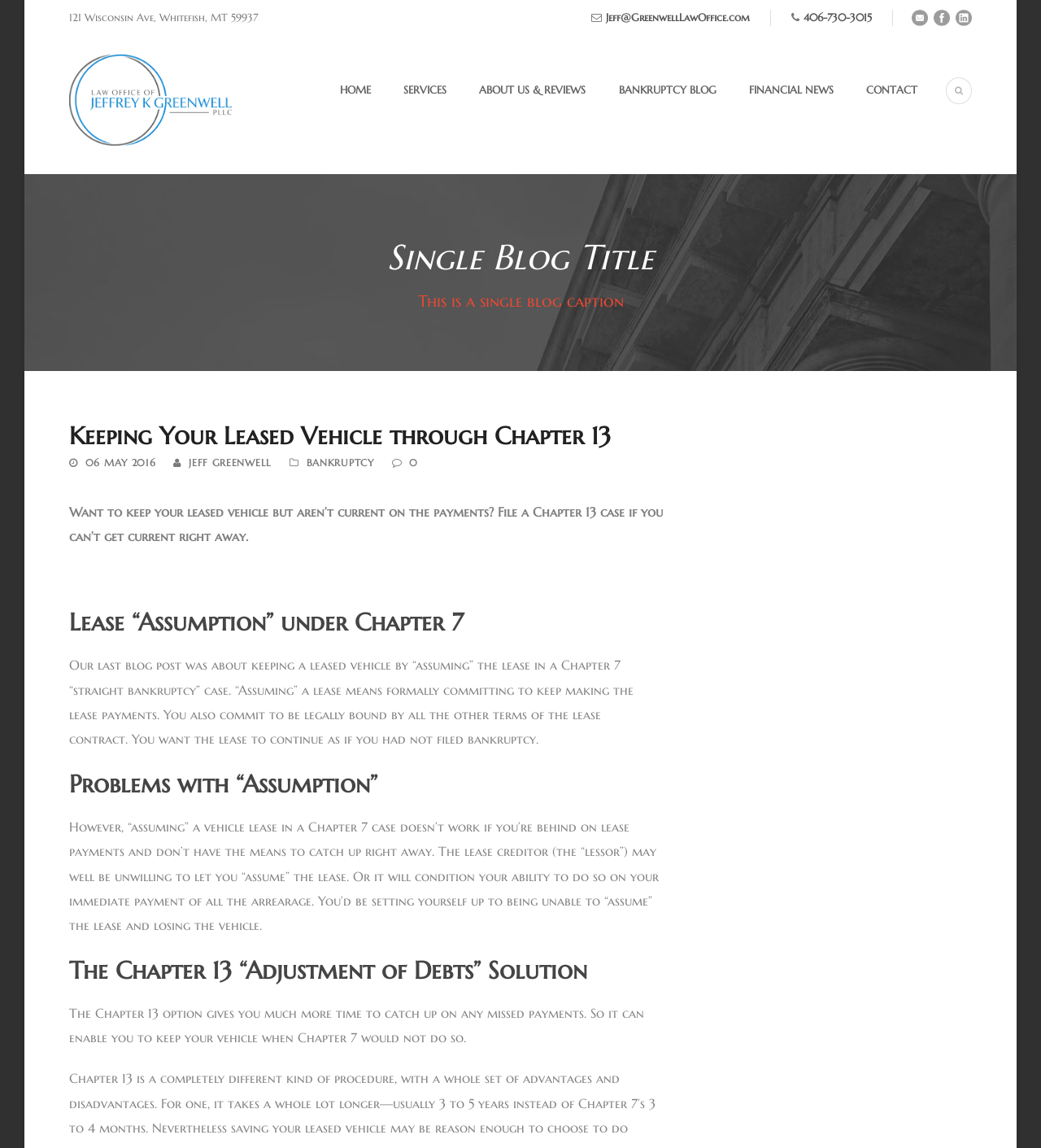How many social media links are there?
From the image, respond with a single word or phrase.

3